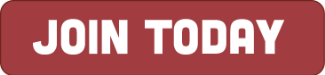What is the purpose of the button?
Please provide an in-depth and detailed response to the question.

The caption explains that the button is designed to draw attention and facilitate easy access for prospective members, highlighting opportunities for support through membership in the Comic Book Legal Defense Fund.